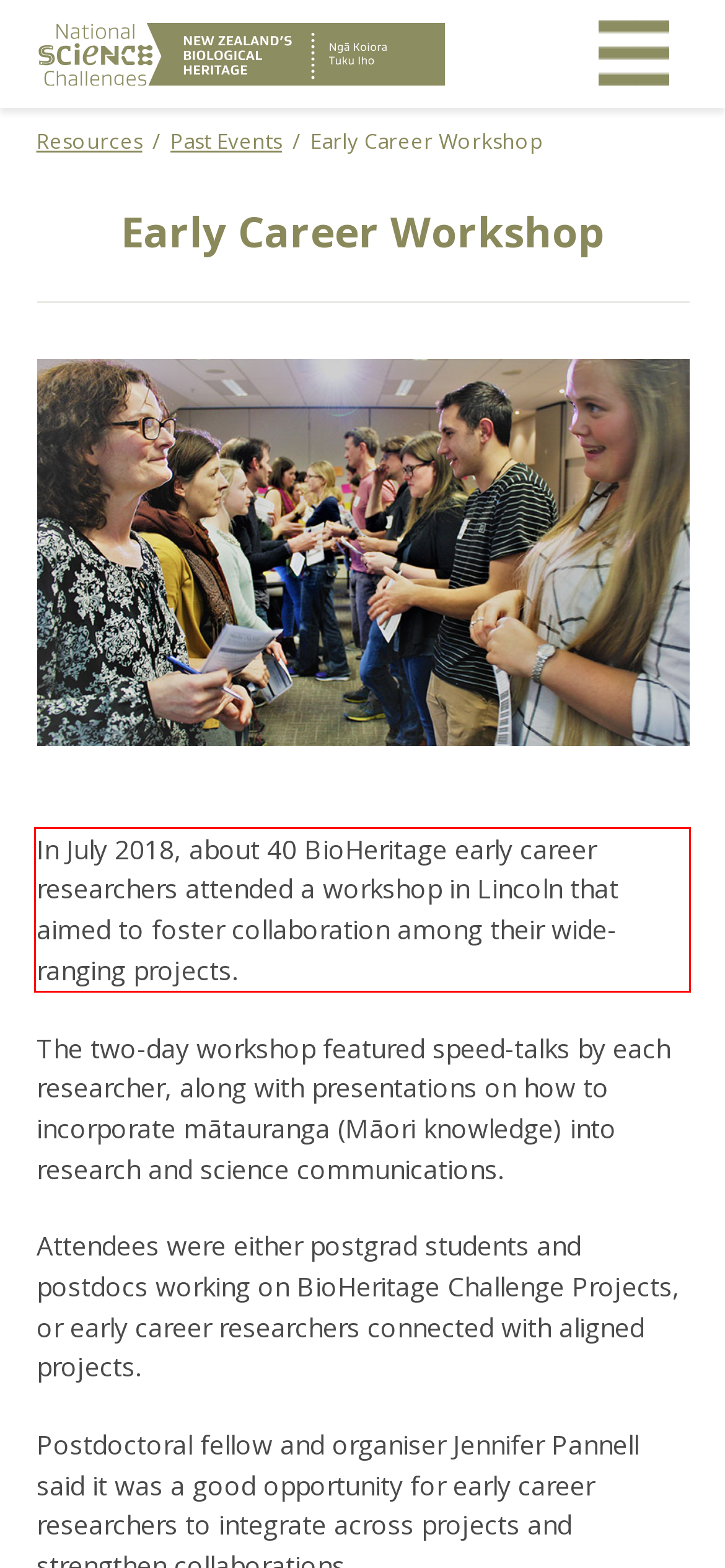Observe the screenshot of the webpage, locate the red bounding box, and extract the text content within it.

In July 2018, about 40 BioHeritage early career researchers attended a workshop in Lincoln that aimed to foster collaboration among their wide-ranging projects.